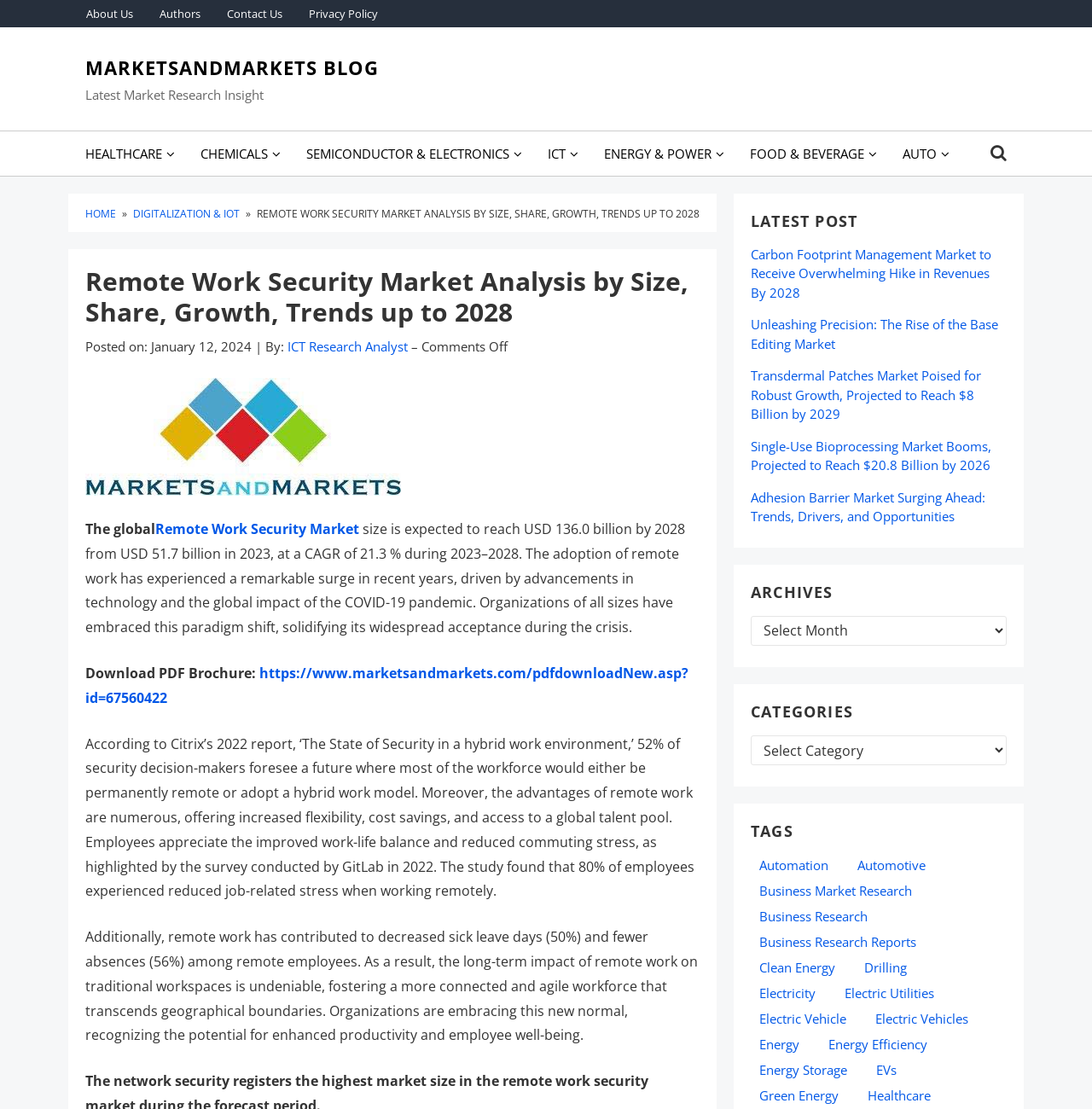Locate the bounding box coordinates of the element's region that should be clicked to carry out the following instruction: "Download the PDF brochure". The coordinates need to be four float numbers between 0 and 1, i.e., [left, top, right, bottom].

[0.078, 0.599, 0.63, 0.638]